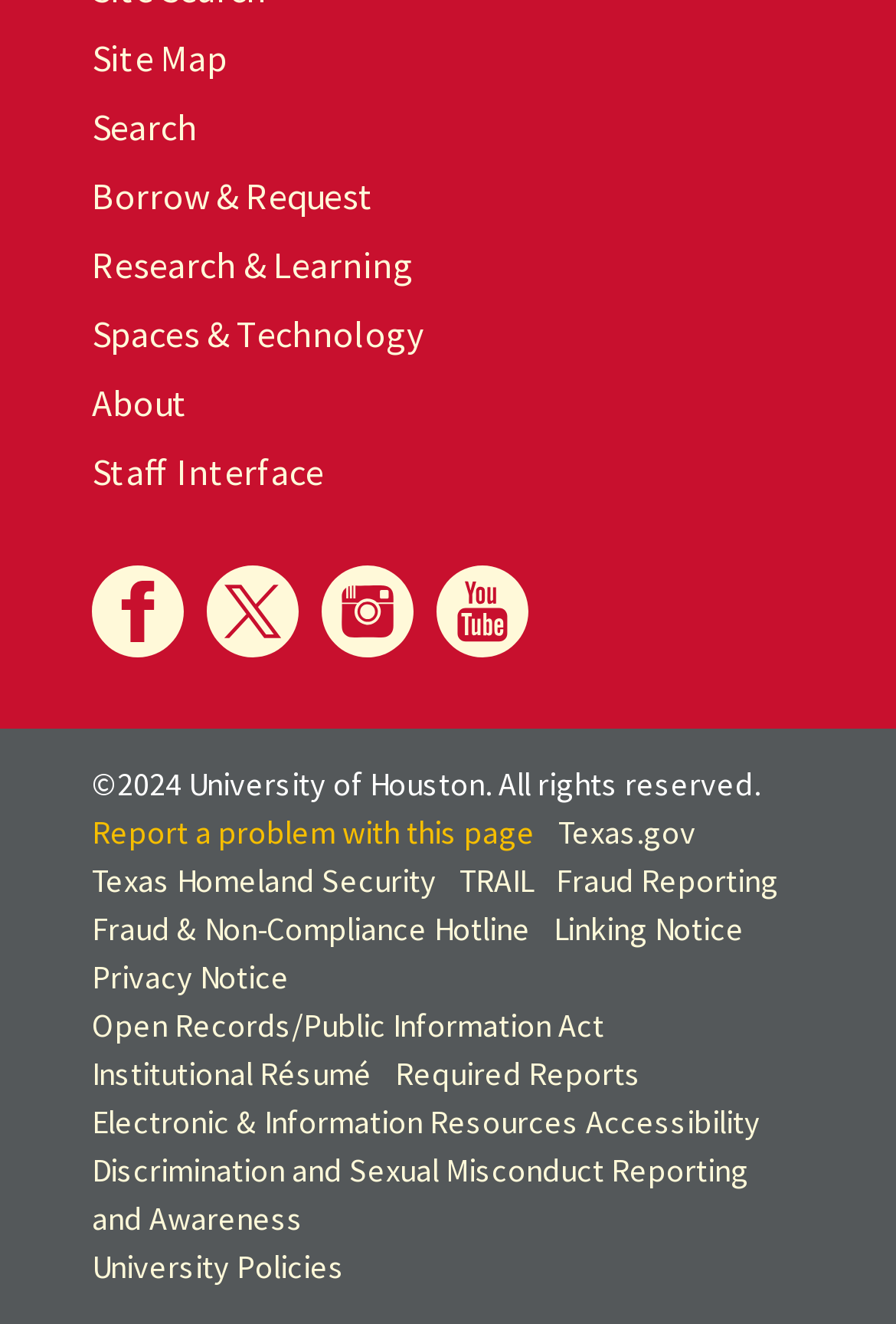Please specify the bounding box coordinates of the clickable section necessary to execute the following command: "select the DE language".

None